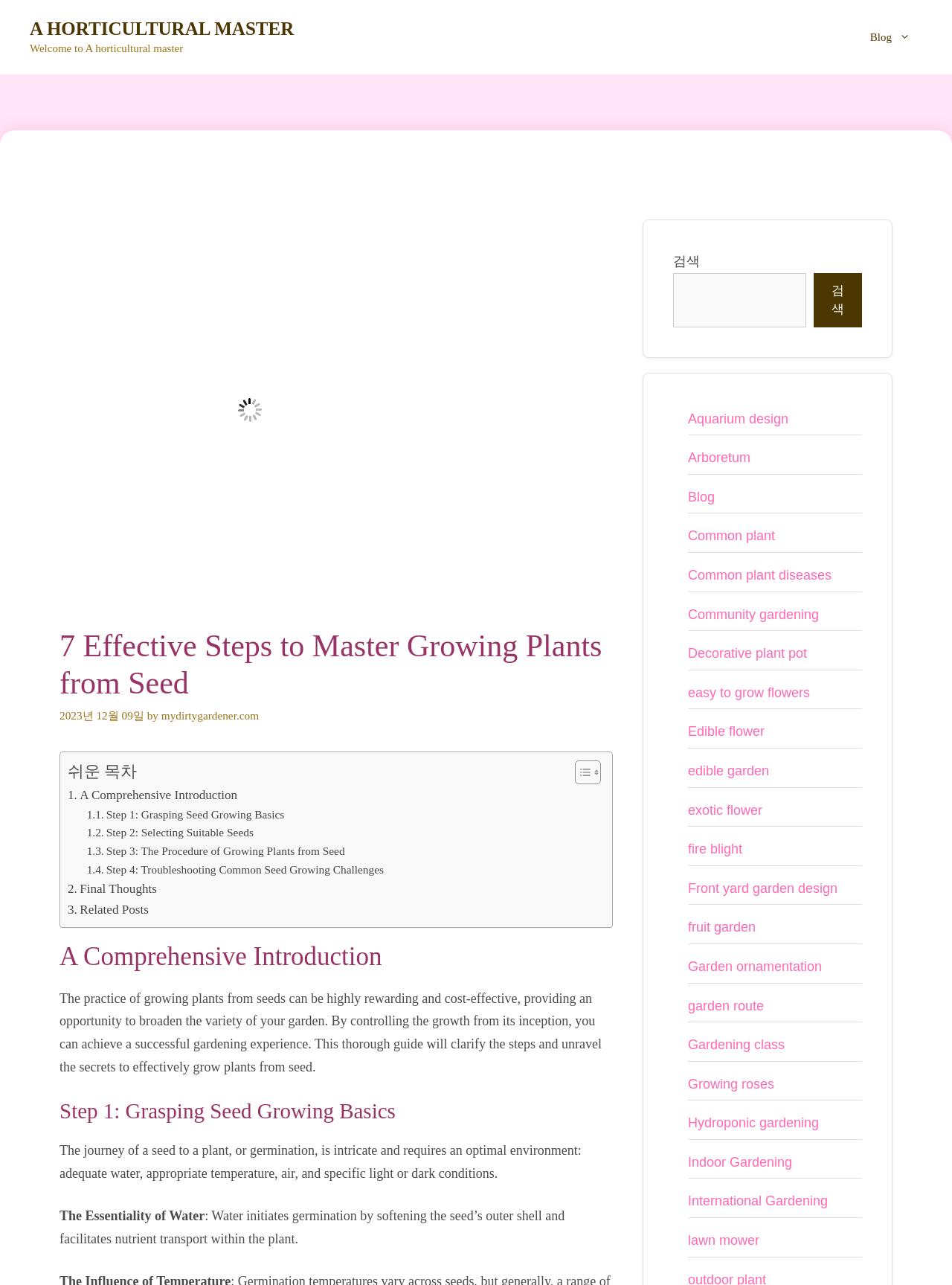Please provide the bounding box coordinates for the element that needs to be clicked to perform the following instruction: "Search for something". The coordinates should be given as four float numbers between 0 and 1, i.e., [left, top, right, bottom].

[0.707, 0.212, 0.847, 0.255]